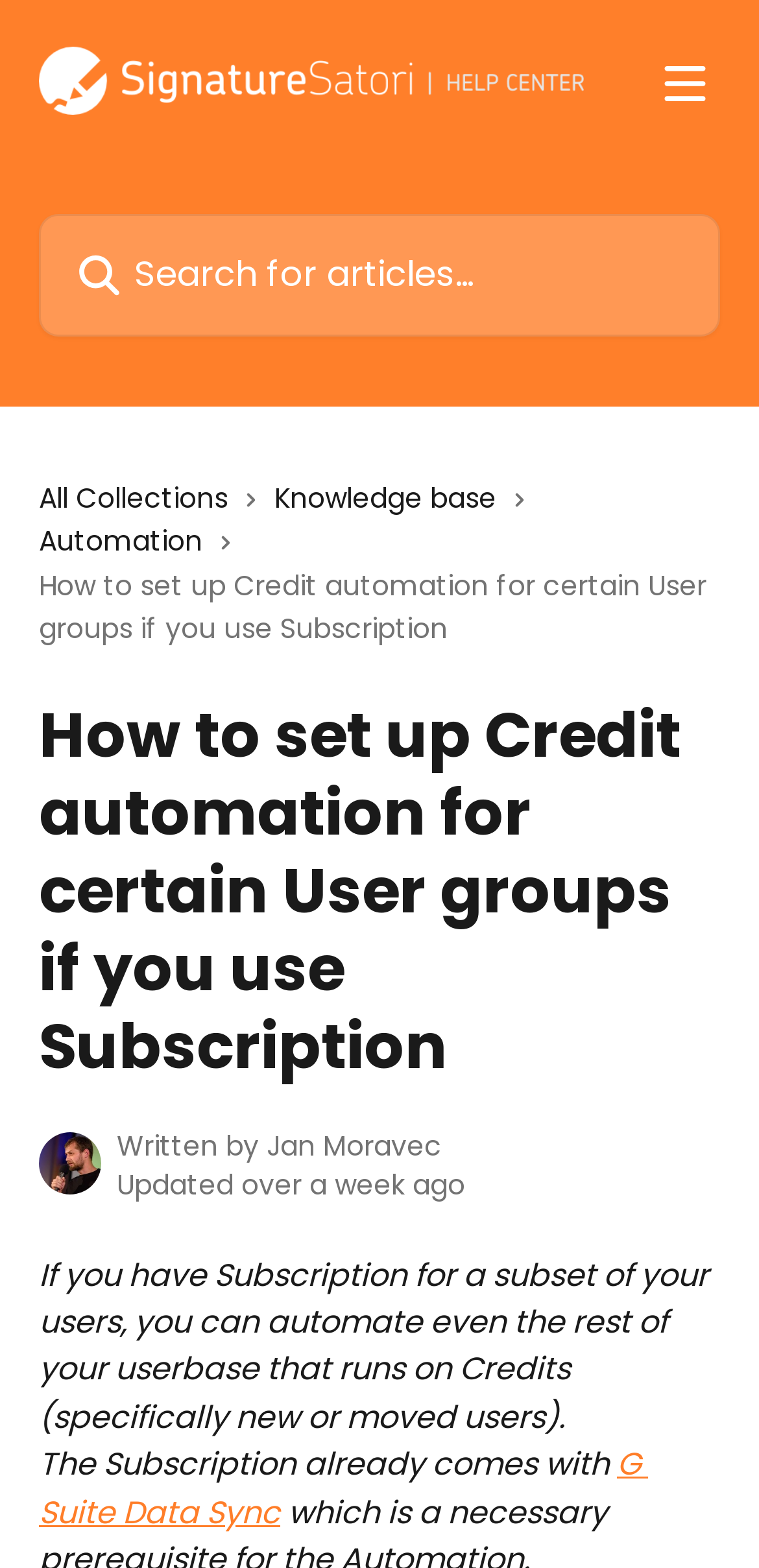Provide a comprehensive caption for the webpage.

The webpage is a help center article from SignatureSatori, with a focus on setting up credit automation for certain user groups. At the top, there is a header section with a link to the SignatureSatori Help Center, accompanied by an image of the logo. Next to it, there is a button to open a menu and a search bar with a placeholder text "Search for articles...". 

Below the header, there are three links: "All Collections", "Knowledge base", and "Automation", each with a small icon next to it. The main content of the article starts with a heading "How to set up Credit automation for certain User groups if you use Subscription". 

On the right side of the page, there is a section with an image of an avatar, attributed to Jan Moravec, along with text indicating that the article was written by them and updated over a week ago. 

The main article content is divided into paragraphs, with the first paragraph explaining the purpose of credit automation. The text continues with more information about the subscription and its features, including a link to "G Suite Data Sync". 

At the bottom of the page, there is a button to open the Intercom Messenger, accompanied by a small icon.